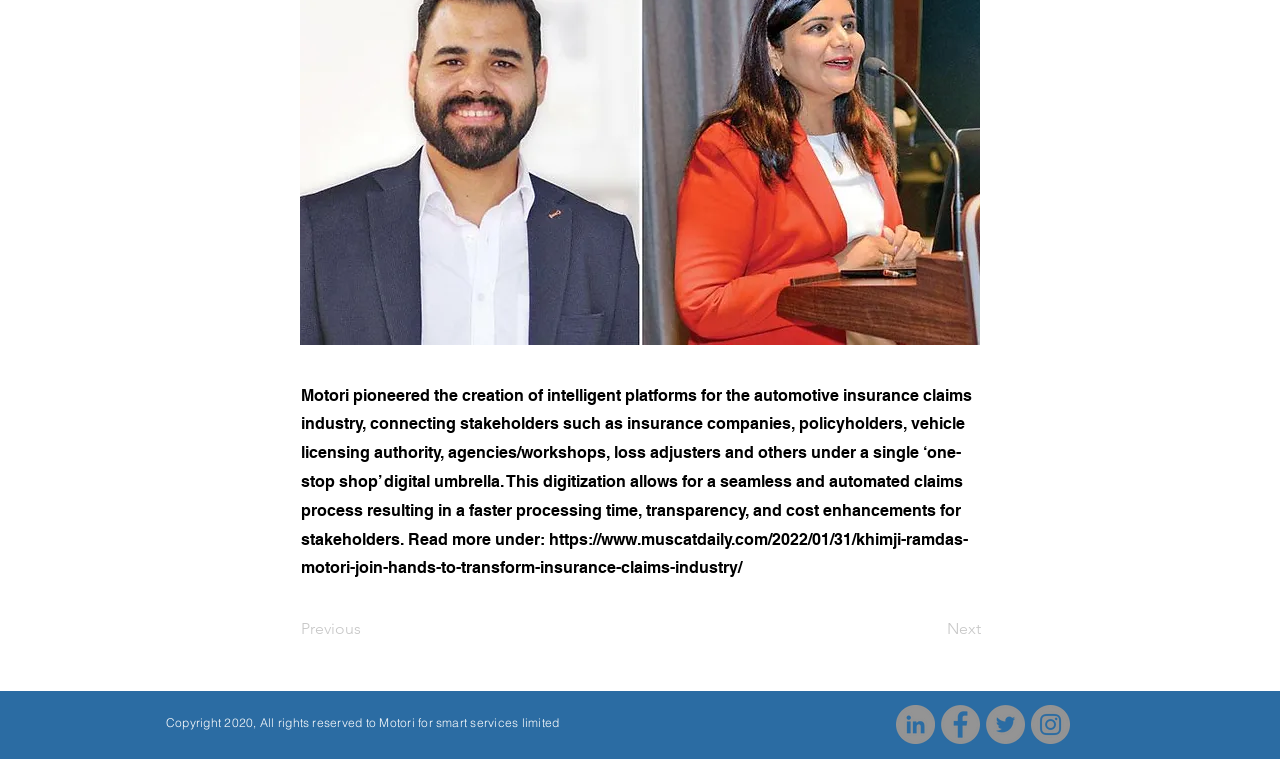Please determine the bounding box coordinates for the UI element described here. Use the format (top-left x, top-left y, bottom-right x, bottom-right y) with values bounded between 0 and 1: https://www.muscatdaily.com/2022/01/31/khimji-ramdas-motori-join-hands-to-transform-insurance-claims-industry/

[0.235, 0.698, 0.756, 0.761]